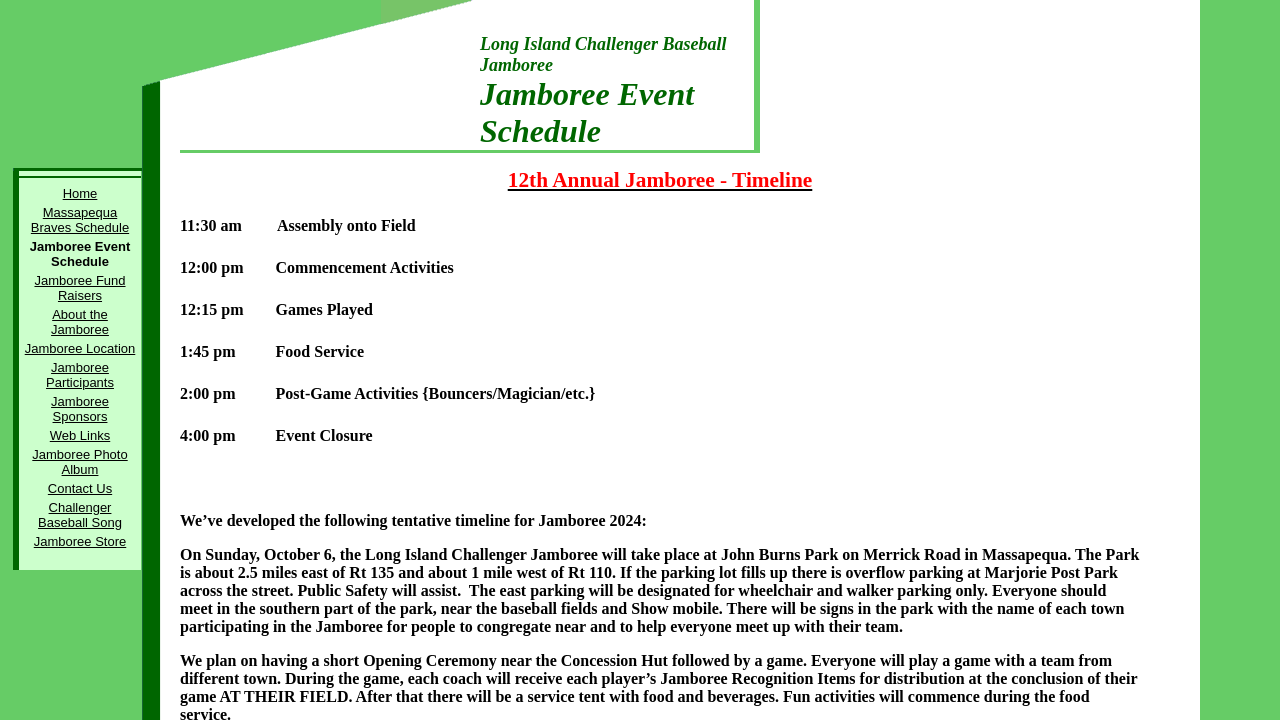Identify the bounding box coordinates for the UI element that matches this description: "Home".

[0.049, 0.258, 0.076, 0.279]